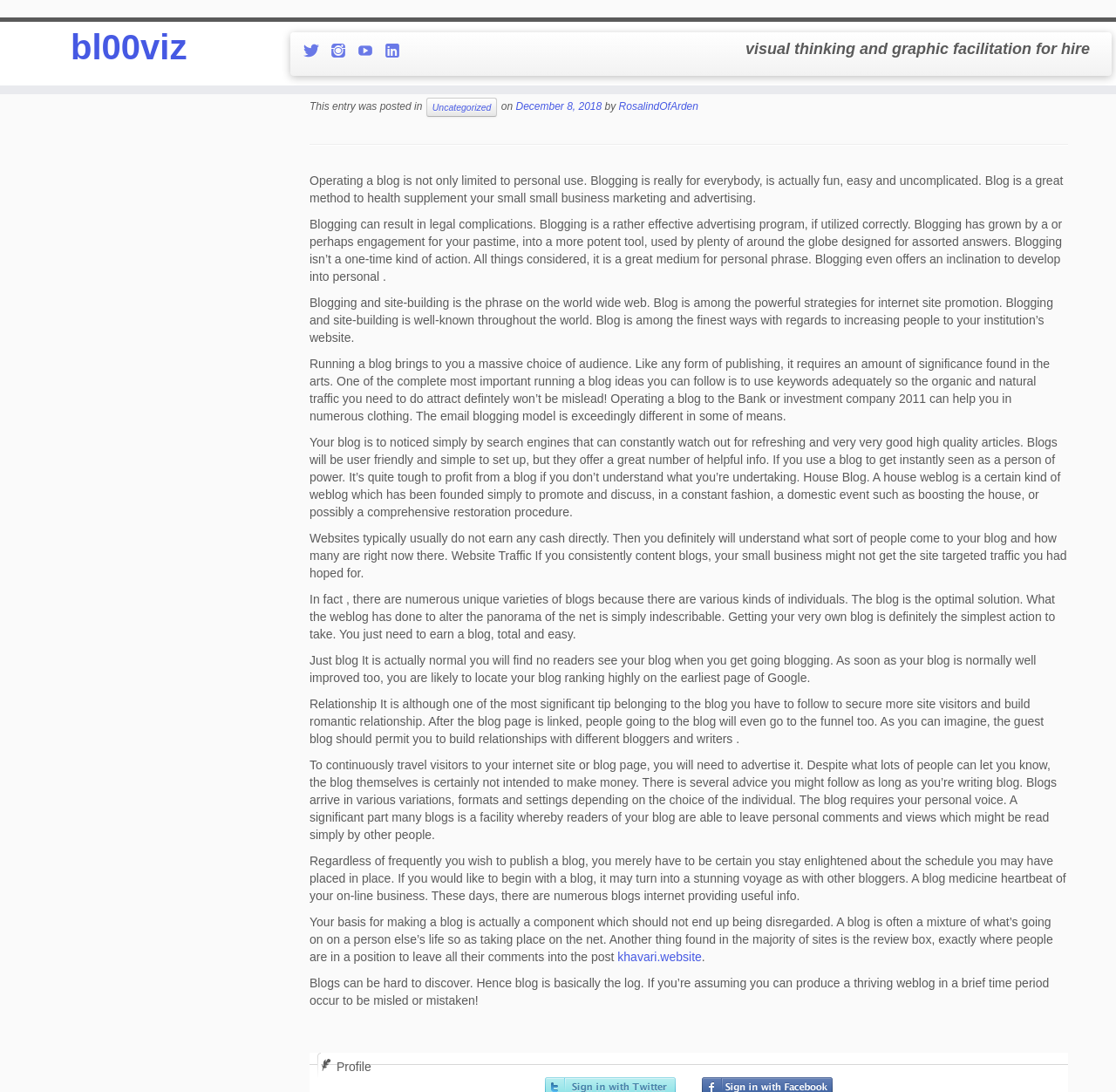Describe all the key features and sections of the webpage thoroughly.

This webpage is a blog titled "So You Want To Take up a Blog?" by bl00viz. At the top, there is a heading with the blog title and a link to the blog's homepage. Below that, there are four social media links represented by icons. 

The main content of the blog is an article about blogging, with a heading that includes an icon. The article is divided into several paragraphs, each discussing various aspects of blogging, such as its benefits, types, and how to maintain a successful blog. The text is quite lengthy, covering topics like the importance of keywords, building relationships with other bloggers, and the need for consistent posting.

On the top-right side of the page, there is a navigation menu with links to "Home" and "Uncategorized". Below the navigation menu, there is a link to the current article, "So You Want To Take up a Blog?".

At the bottom of the page, there is a link to "khavari.website" and a heading that says "✒Profile".